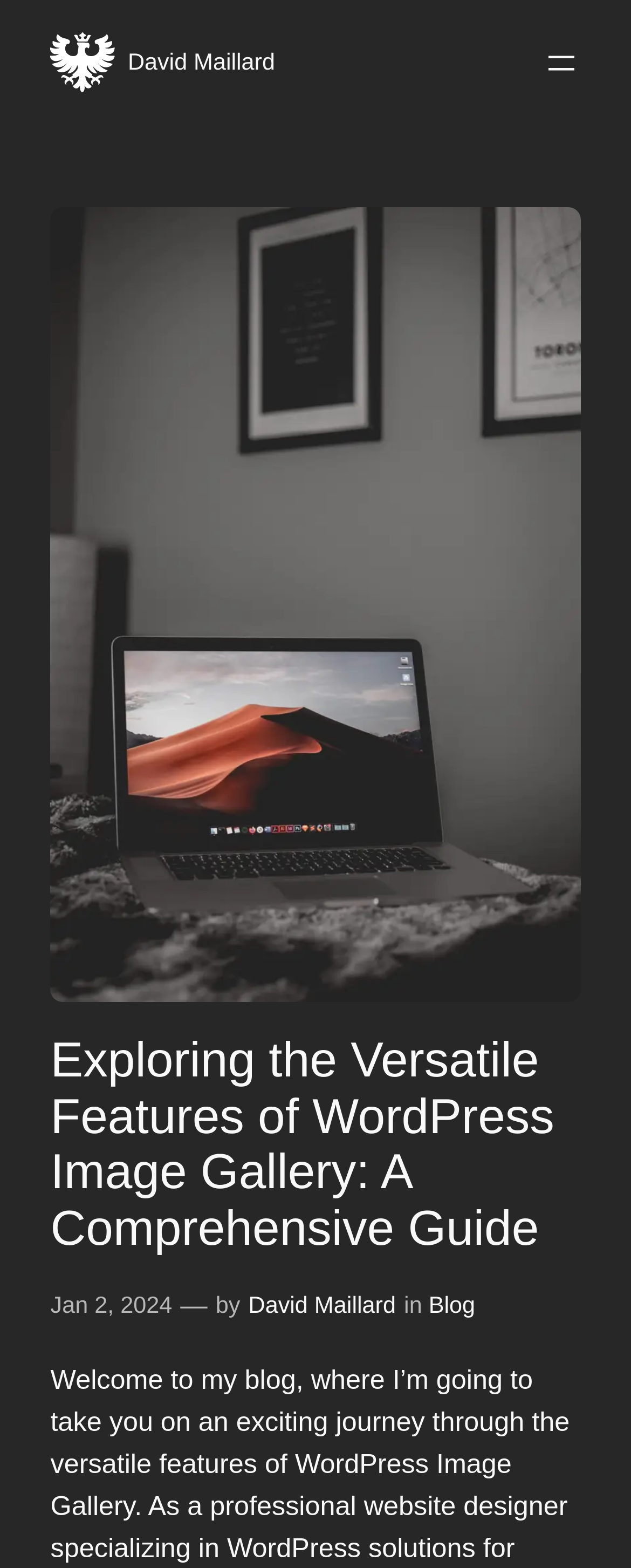Who is the author of this article?
Based on the image, answer the question with a single word or brief phrase.

David Maillard